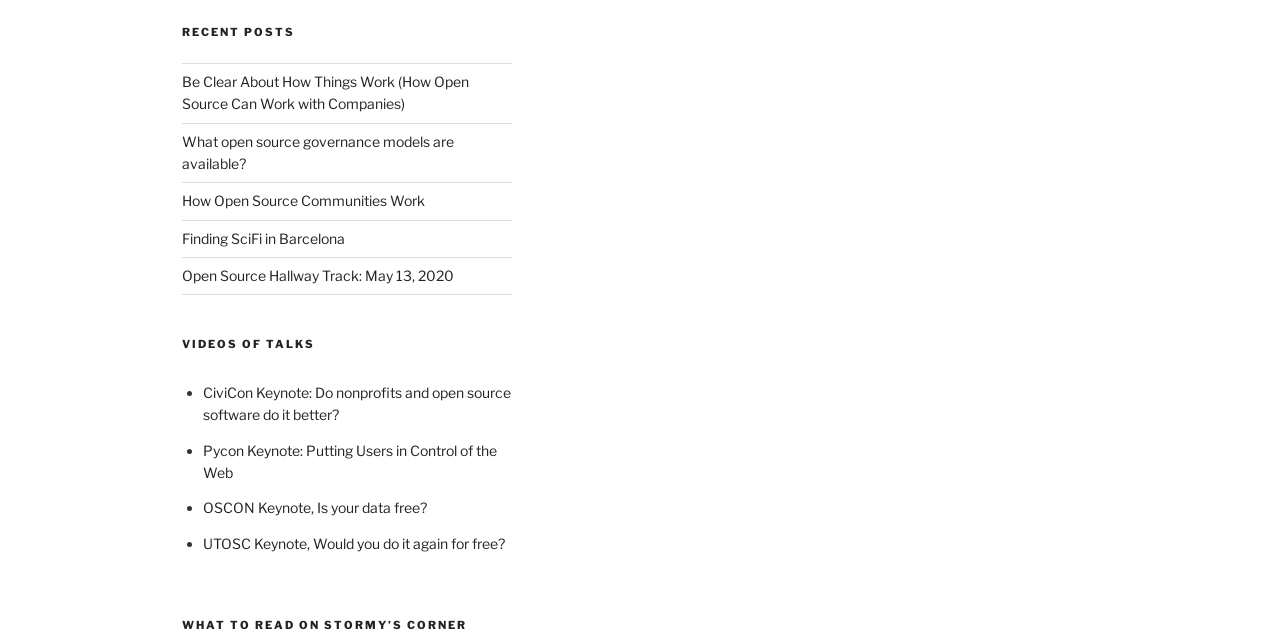Kindly provide the bounding box coordinates of the section you need to click on to fulfill the given instruction: "explore 'WHAT TO READ ON STORMY’S CORNER'".

[0.142, 0.96, 0.4, 0.984]